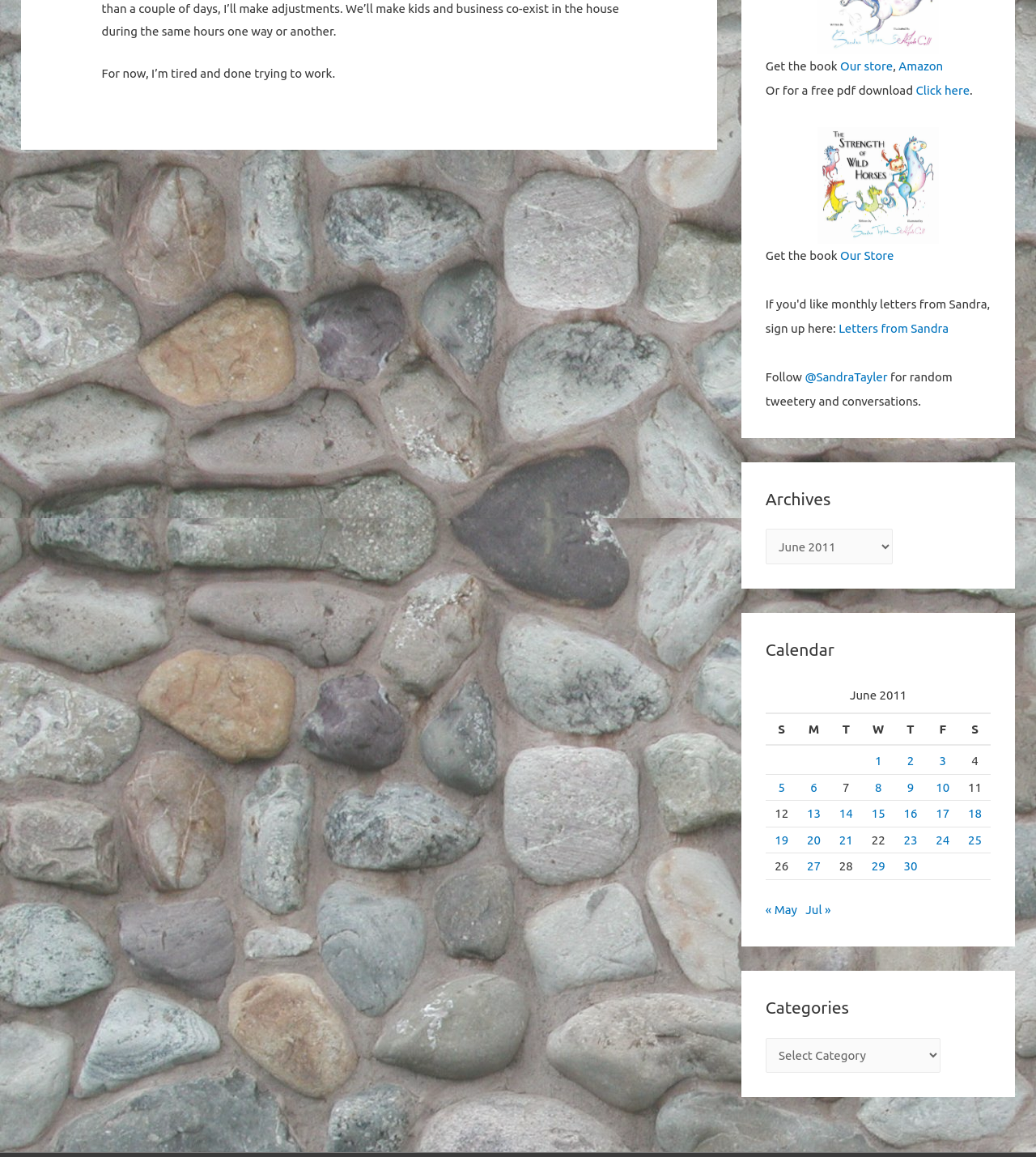Please determine the bounding box coordinates for the UI element described here. Use the format (top-left x, top-left y, bottom-right x, bottom-right y) with values bounded between 0 and 1: Click here

[0.884, 0.072, 0.936, 0.084]